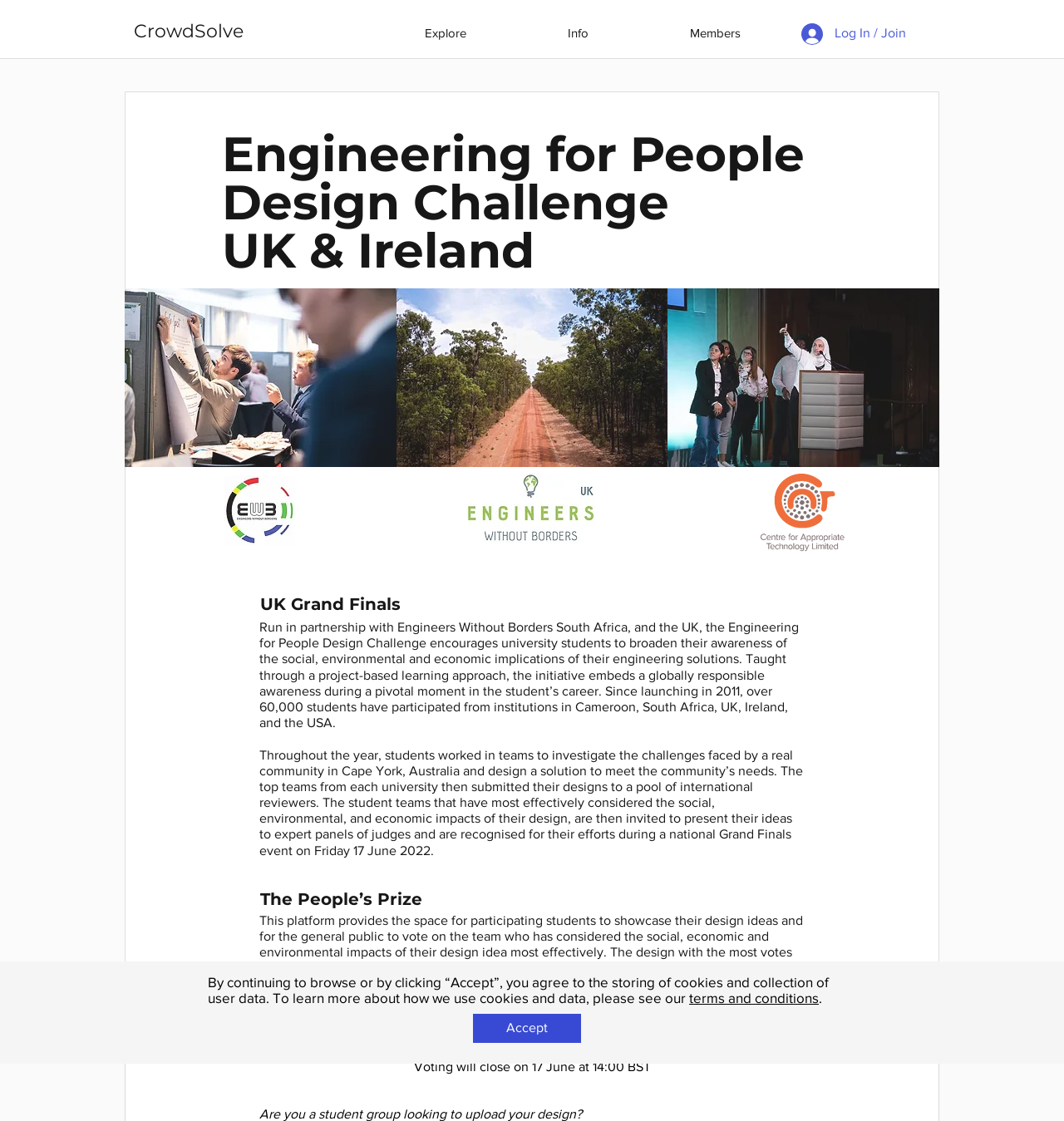Please give a short response to the question using one word or a phrase:
When is the Grand Finals event?

Friday 17 June 2022